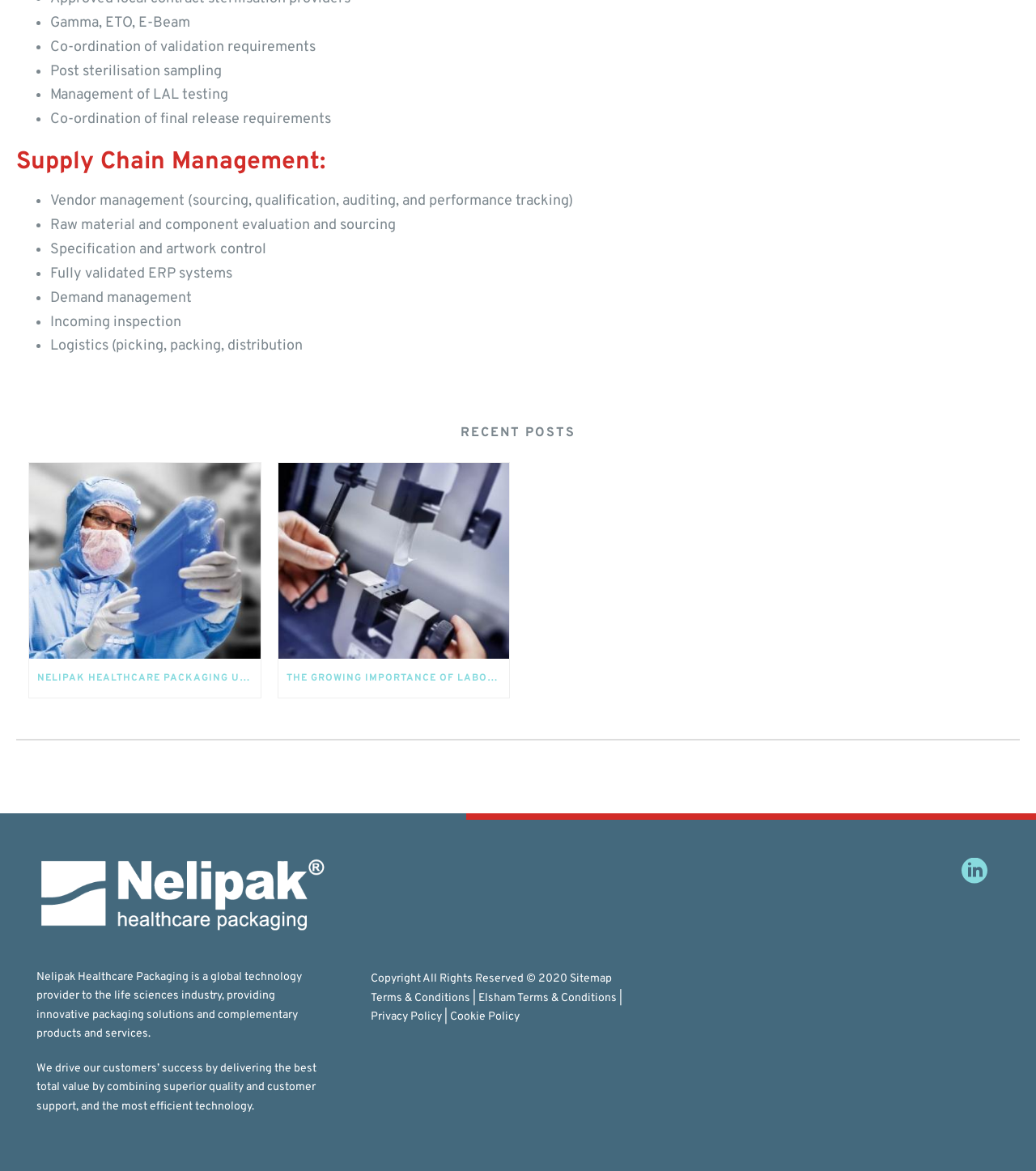Please give a short response to the question using one word or a phrase:
What is the purpose of the 'Supply Chain Management:' heading?

To introduce a section